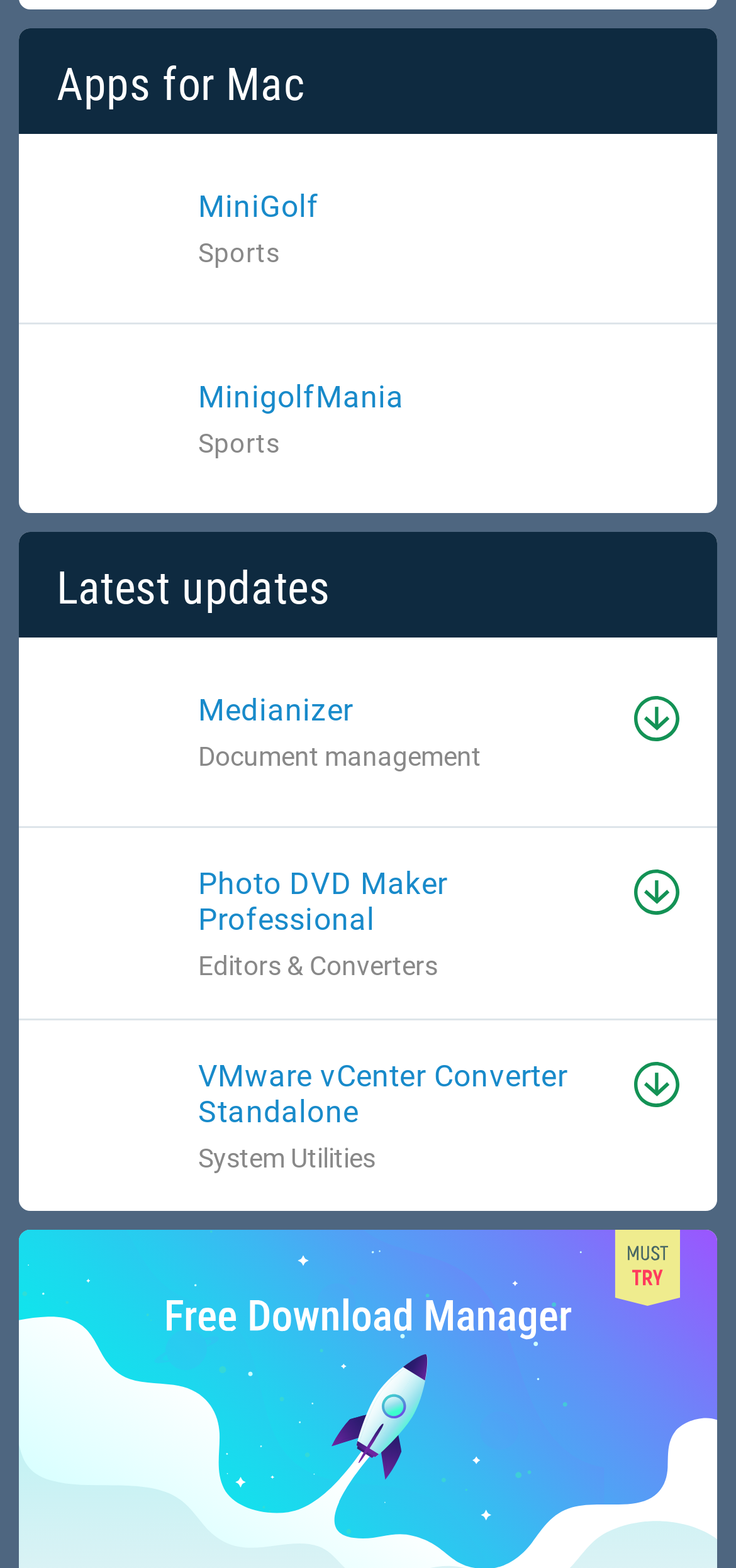Locate the bounding box coordinates of the region to be clicked to comply with the following instruction: "View Medianizer". The coordinates must be four float numbers between 0 and 1, in the form [left, top, right, bottom].

[0.269, 0.441, 0.831, 0.464]